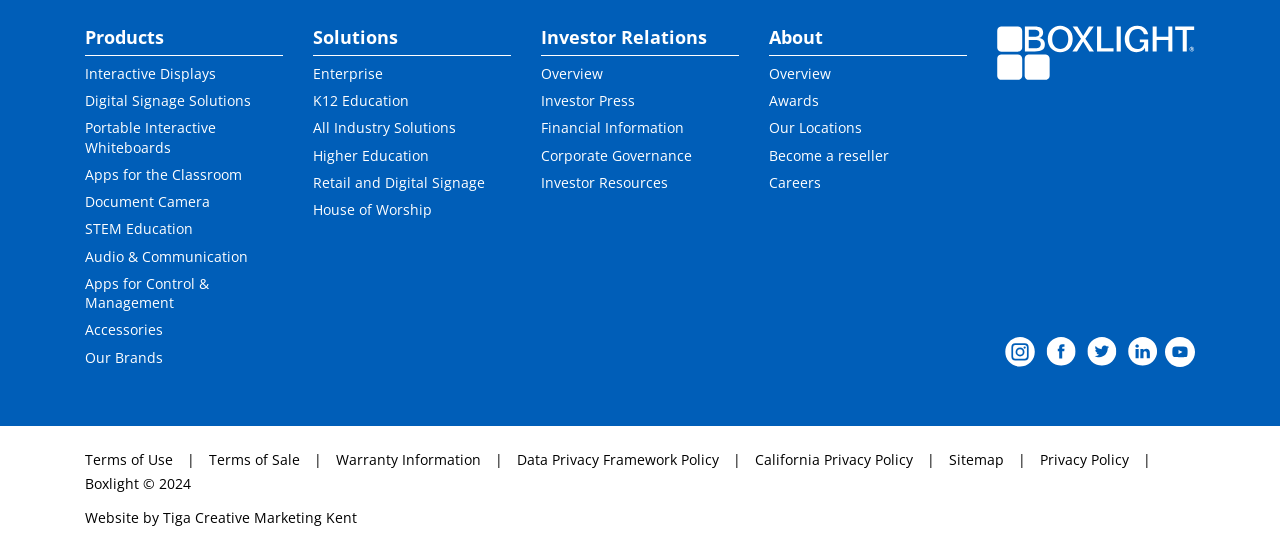Please indicate the bounding box coordinates of the element's region to be clicked to achieve the instruction: "Go to Interactive Displays". Provide the coordinates as four float numbers between 0 and 1, i.e., [left, top, right, bottom].

[0.066, 0.116, 0.221, 0.151]